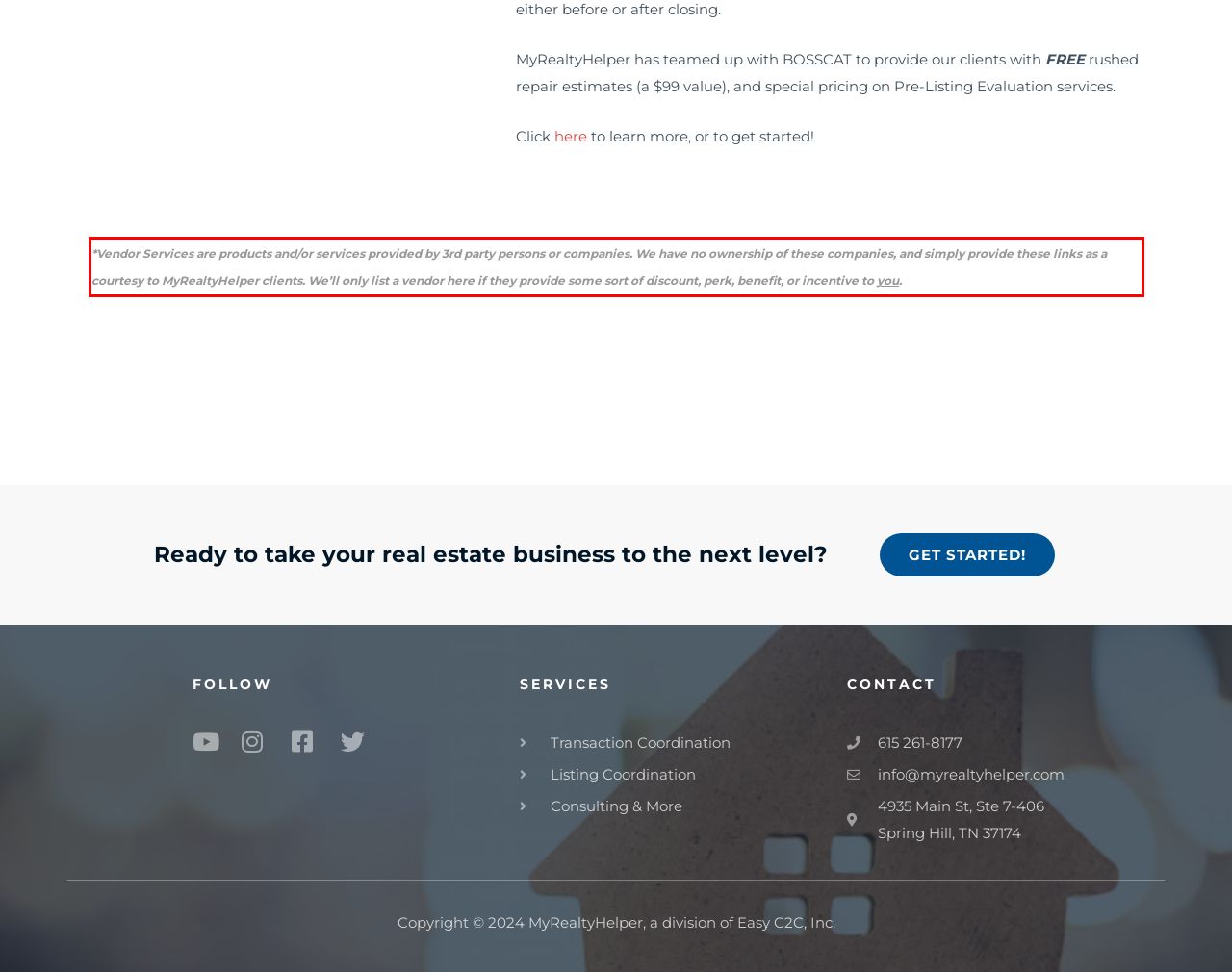Using the provided screenshot of a webpage, recognize and generate the text found within the red rectangle bounding box.

*Vendor Services are products and/or services provided by 3rd party persons or companies. We have no ownership of these companies, and simply provide these links as a courtesy to MyRealtyHelper clients. We’ll only list a vendor here if they provide some sort of discount, perk, benefit, or incentive to you.